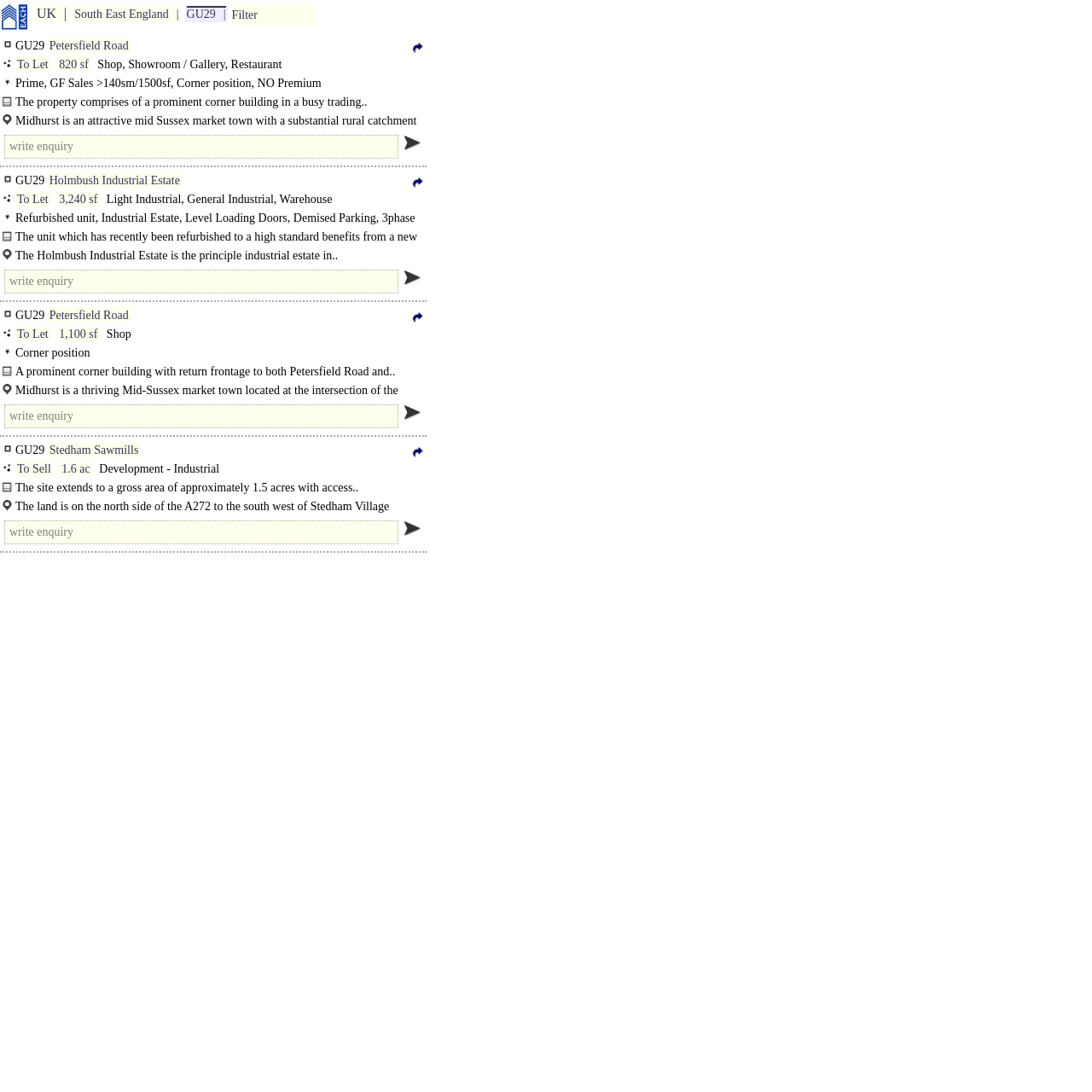Could you determine the bounding box coordinates of the clickable element to complete the instruction: "Click on UK link"? Provide the coordinates as four float numbers between 0 and 1, i.e., [left, top, right, bottom].

[0.032, 0.004, 0.063, 0.02]